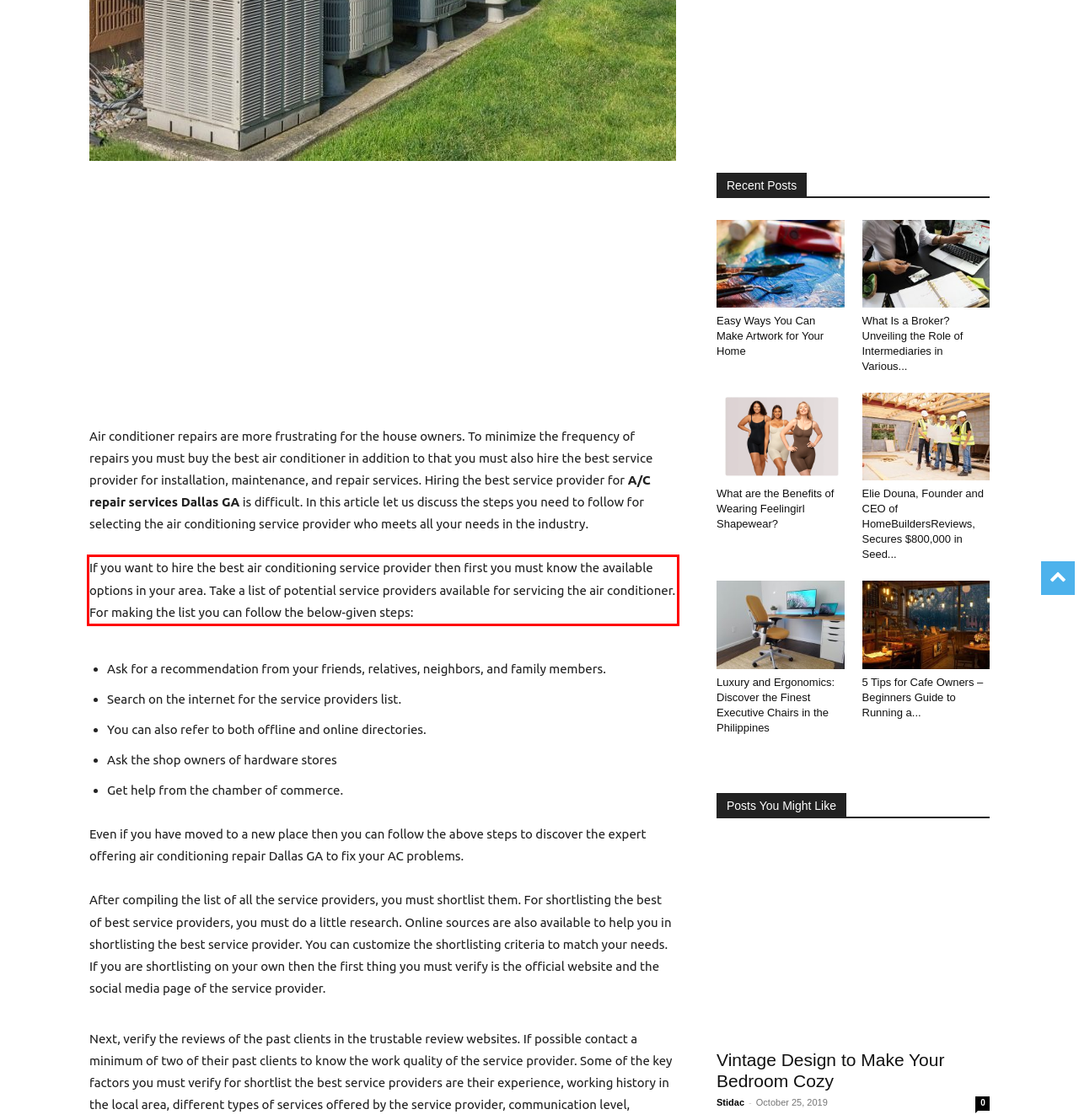Review the webpage screenshot provided, and perform OCR to extract the text from the red bounding box.

If you want to hire the best air conditioning service provider then first you must know the available options in your area. Take a list of potential service providers available for servicing the air conditioner. For making the list you can follow the below-given steps: